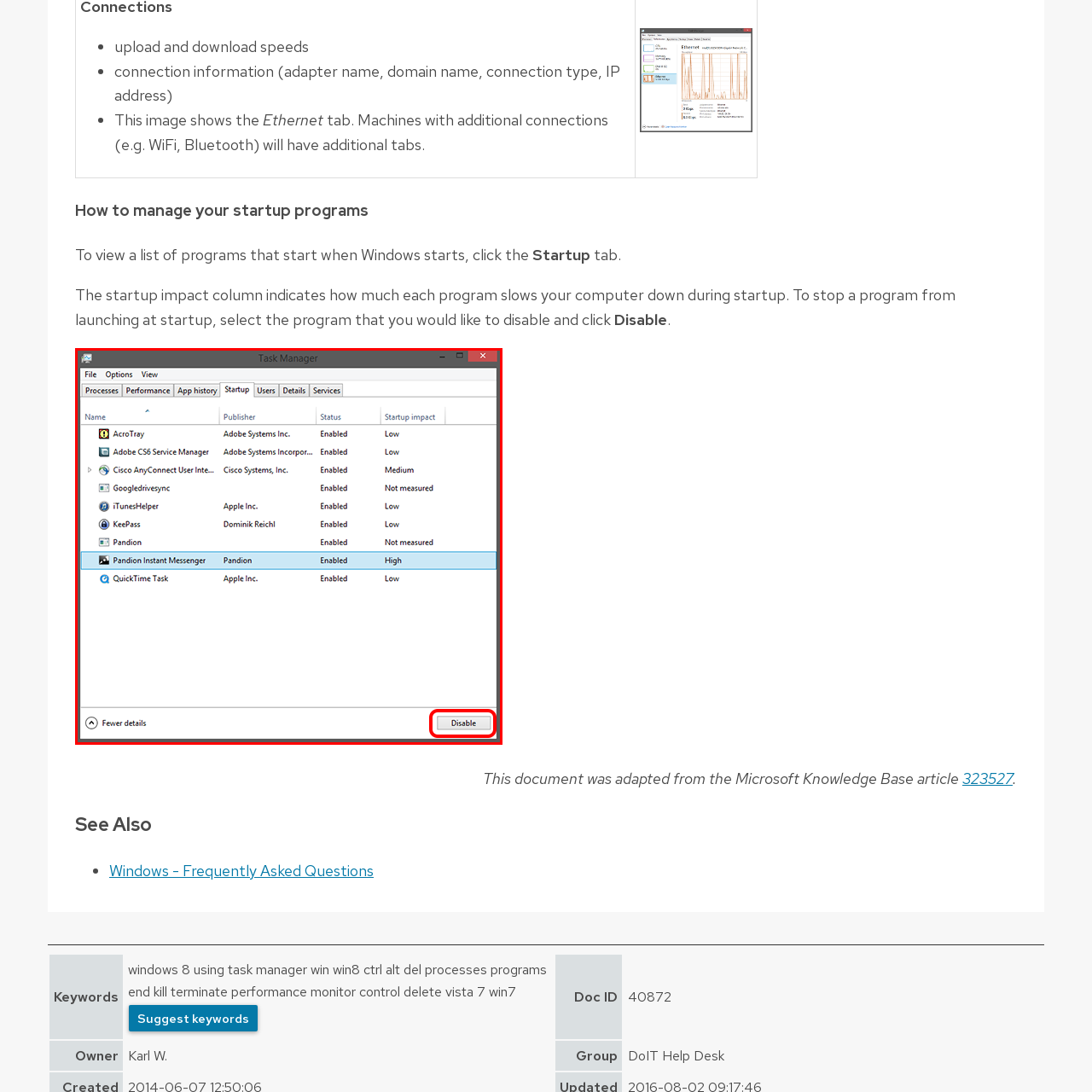Examine the image highlighted by the red boundary, What option is available to prevent Pandion Instant Messenger from automatically starting with Windows? Provide your answer in a single word or phrase.

Disable